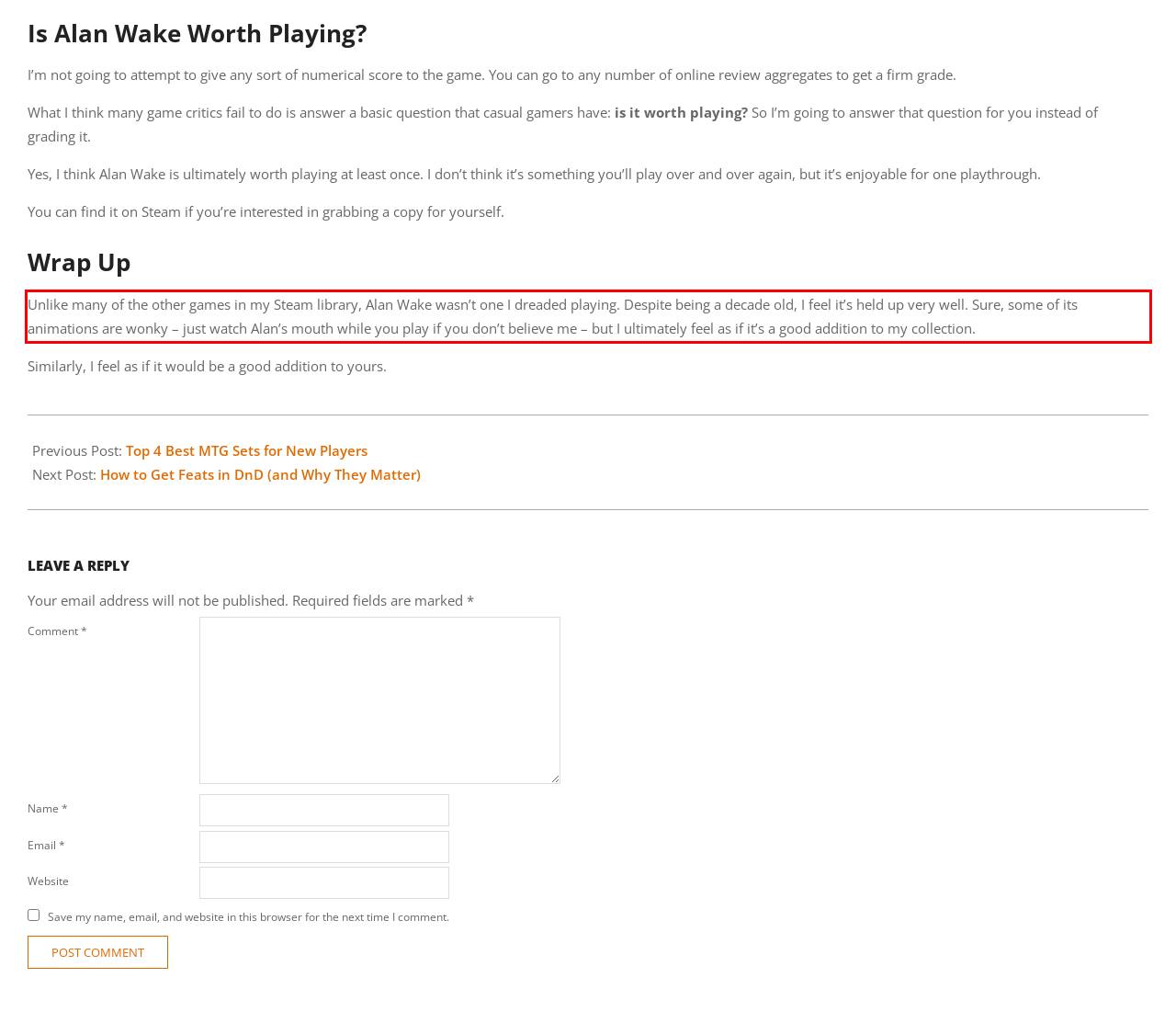You are provided with a screenshot of a webpage that includes a red bounding box. Extract and generate the text content found within the red bounding box.

Unlike many of the other games in my Steam library, Alan Wake wasn’t one I dreaded playing. Despite being a decade old, I feel it’s held up very well. Sure, some of its animations are wonky – just watch Alan’s mouth while you play if you don’t believe me – but I ultimately feel as if it’s a good addition to my collection.